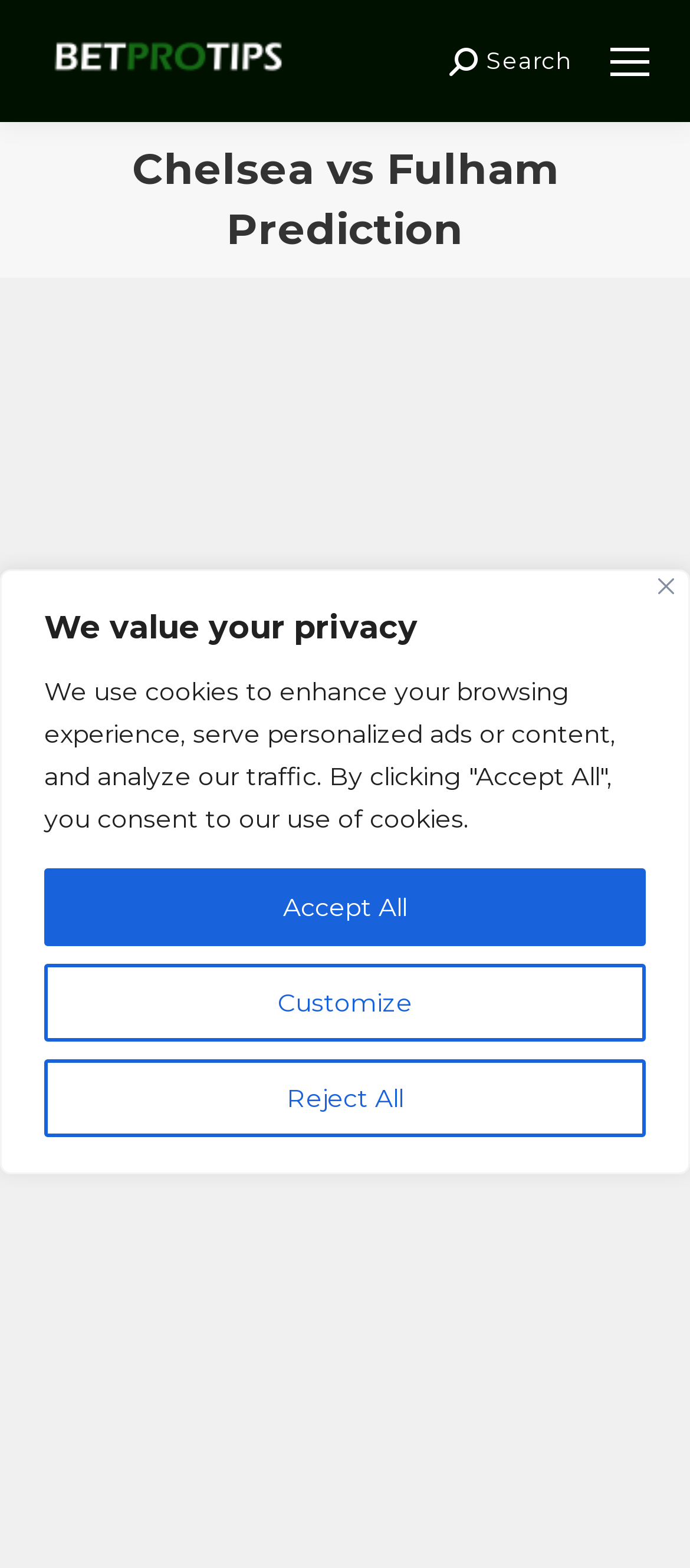Please indicate the bounding box coordinates for the clickable area to complete the following task: "Learn about the Owner". The coordinates should be specified as four float numbers between 0 and 1, i.e., [left, top, right, bottom].

None